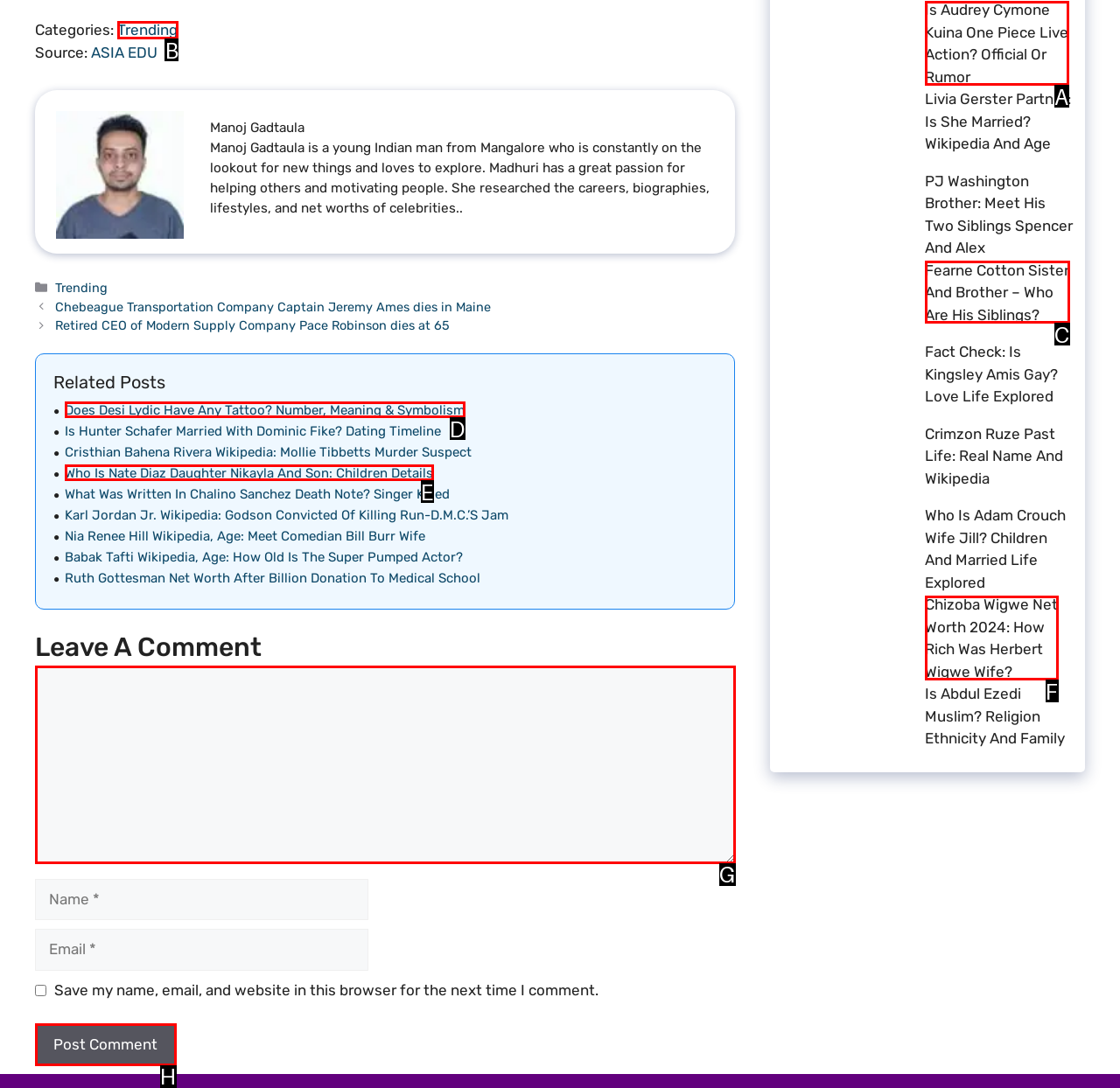Specify which HTML element I should click to complete this instruction: Click on the 'Trending' link Answer with the letter of the relevant option.

B